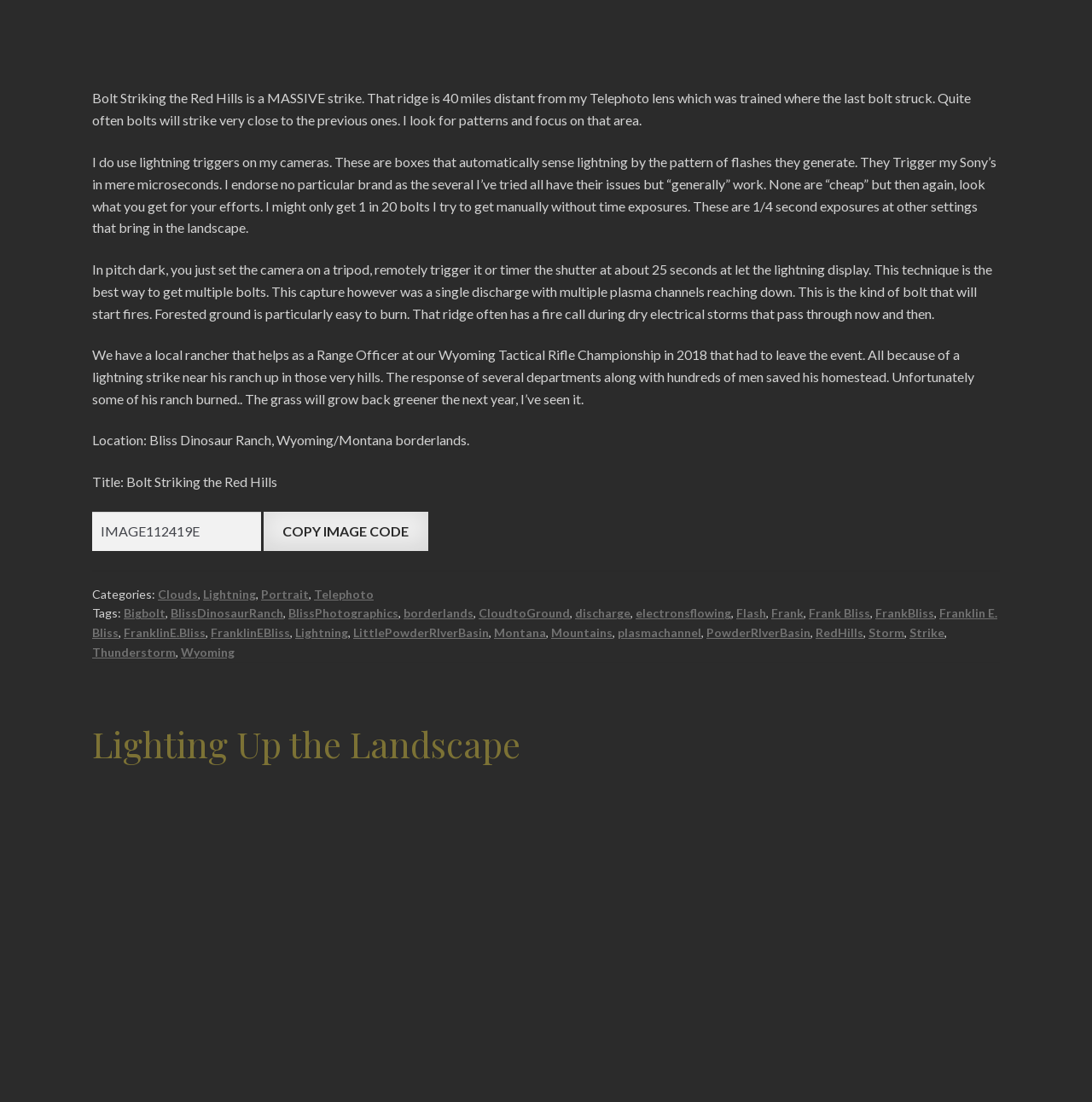Please provide a one-word or phrase answer to the question: 
What is the location of the Bliss Dinosaur Ranch?

Wyoming/Montana borderlands